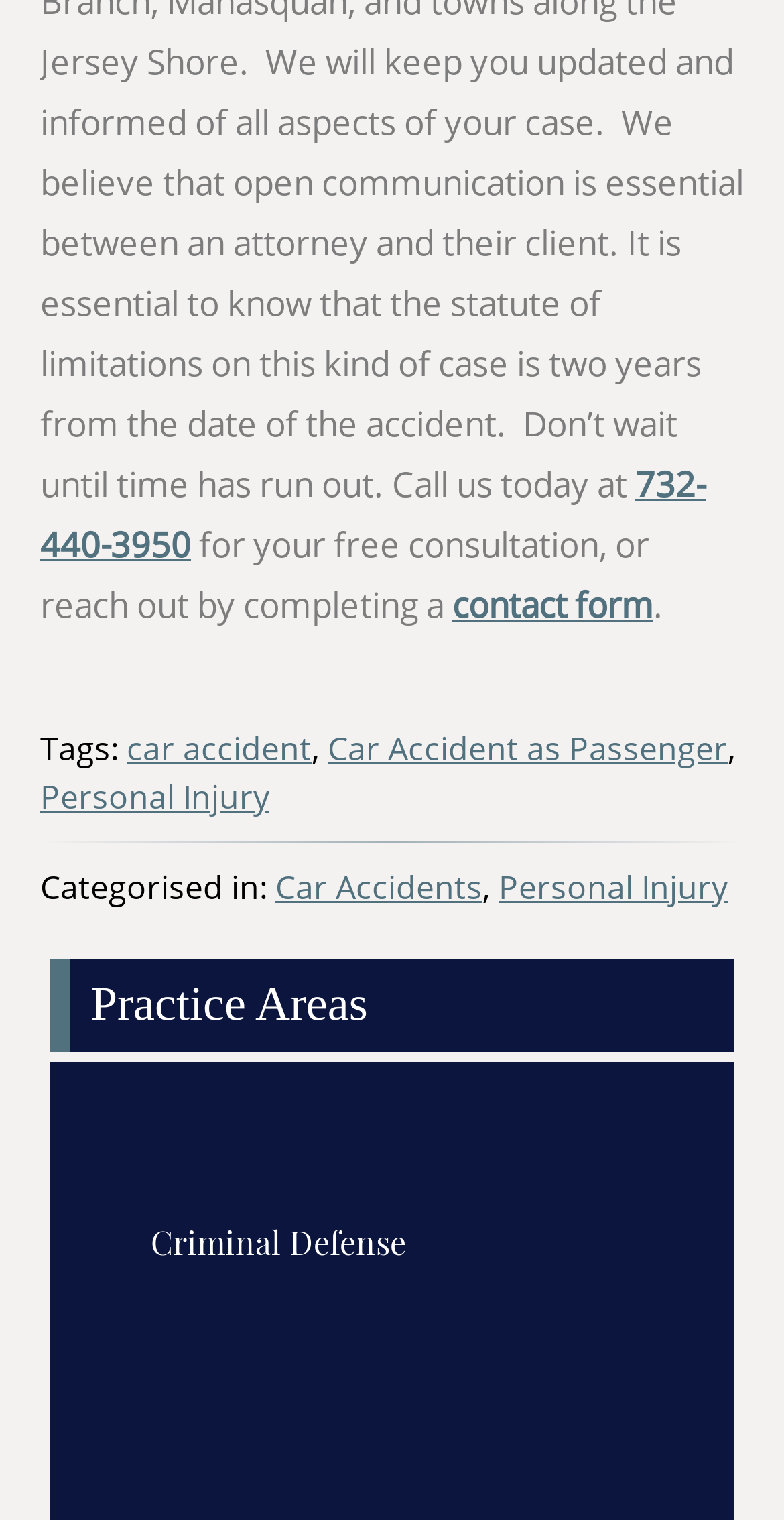What type of law does this firm practice?
Please give a detailed and thorough answer to the question, covering all relevant points.

The webpage mentions 'Personal Injury' and 'Car Accidents' as categories, and also has links to 'Car Accident as Passenger' and 'Criminal Defense', indicating that the law firm practices in these areas of law.